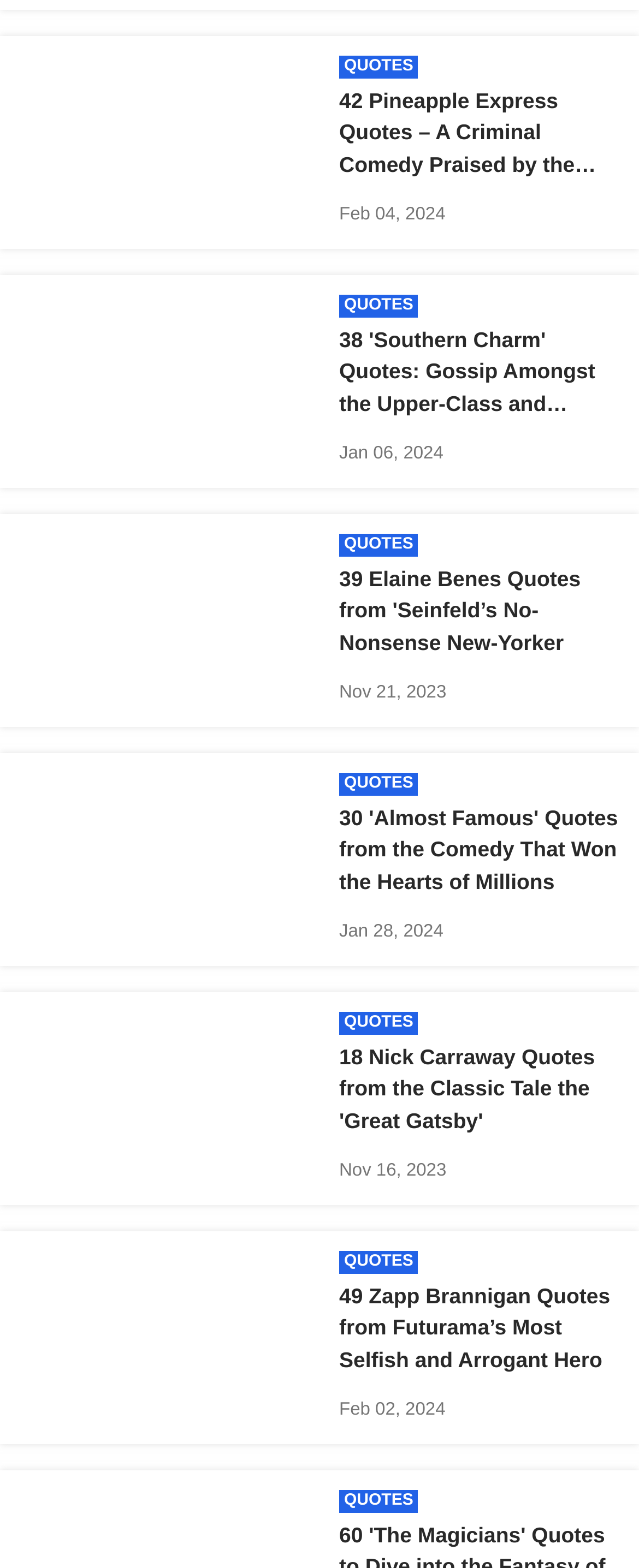What is the common theme among the articles?
Refer to the image and give a detailed answer to the question.

Upon examining the webpage, I notice that each article has a button labeled 'QUOTES' and a heading that mentions quotes from a specific movie or TV show. This suggests that the common theme among the articles is quotes.